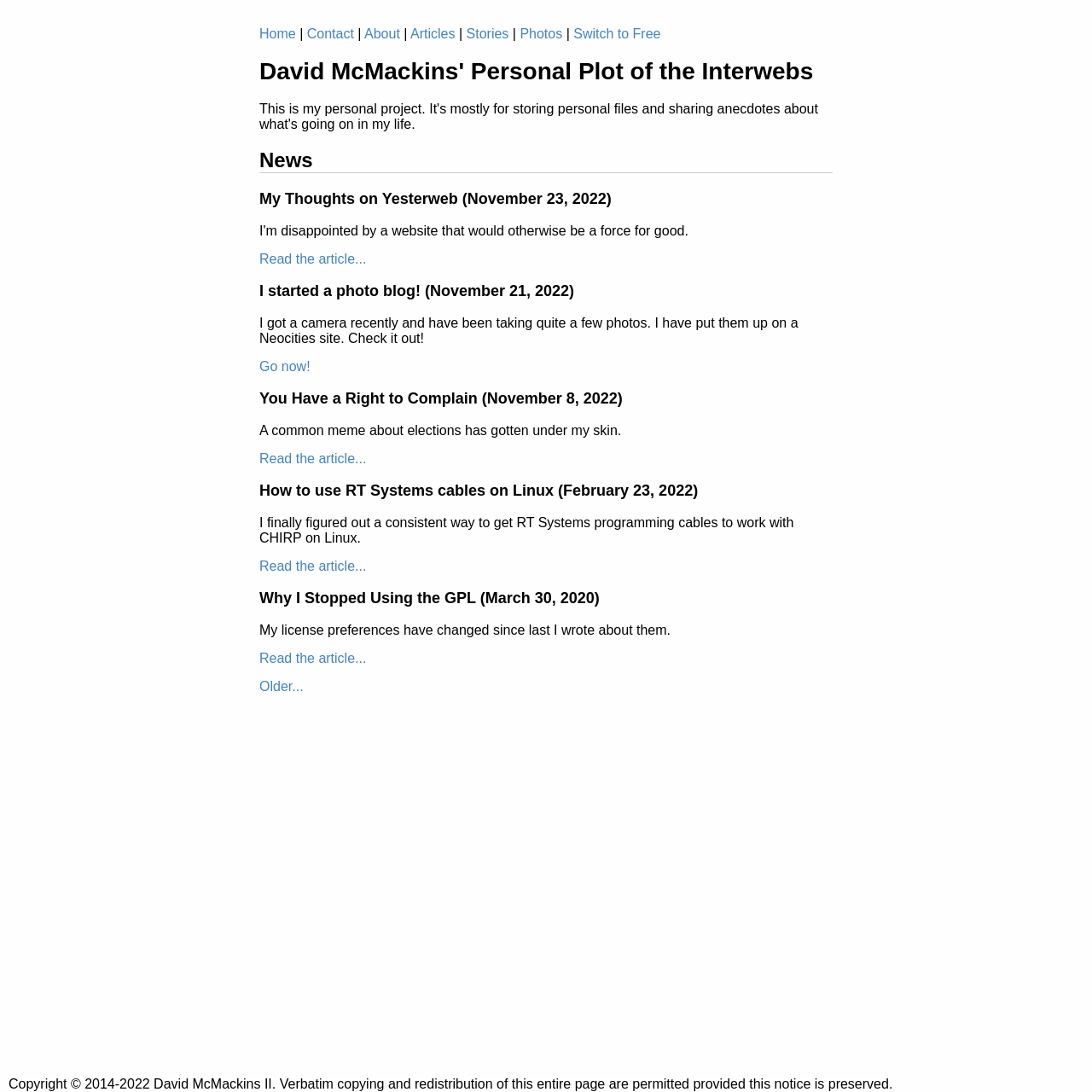Summarize the webpage in an elaborate manner.

The webpage is titled "Dave's World" and has a navigation menu at the top with 7 links: "Home", "Contact", "About", "Articles", "Stories", "Photos", and "Switch to Free". These links are positioned horizontally, with "Home" on the left and "Switch to Free" on the right.

Below the navigation menu, there is a heading that reads "David McMackins' Personal Plot of the Interwebs". Underneath this heading, there is a section titled "News" with several article headings and summaries. The articles are listed in reverse chronological order, with the most recent one at the top.

Each article heading is accompanied by a brief summary or excerpt, and some of them have a "Read the article..." link. The articles cover a range of topics, including personal updates, opinions on current events, and technical tutorials.

At the bottom of the page, there is a copyright notice that reads "Copyright © 2014-2022 David McMackins II. Verbatim copying and redistribution of this entire page are permitted provided this notice is preserved."